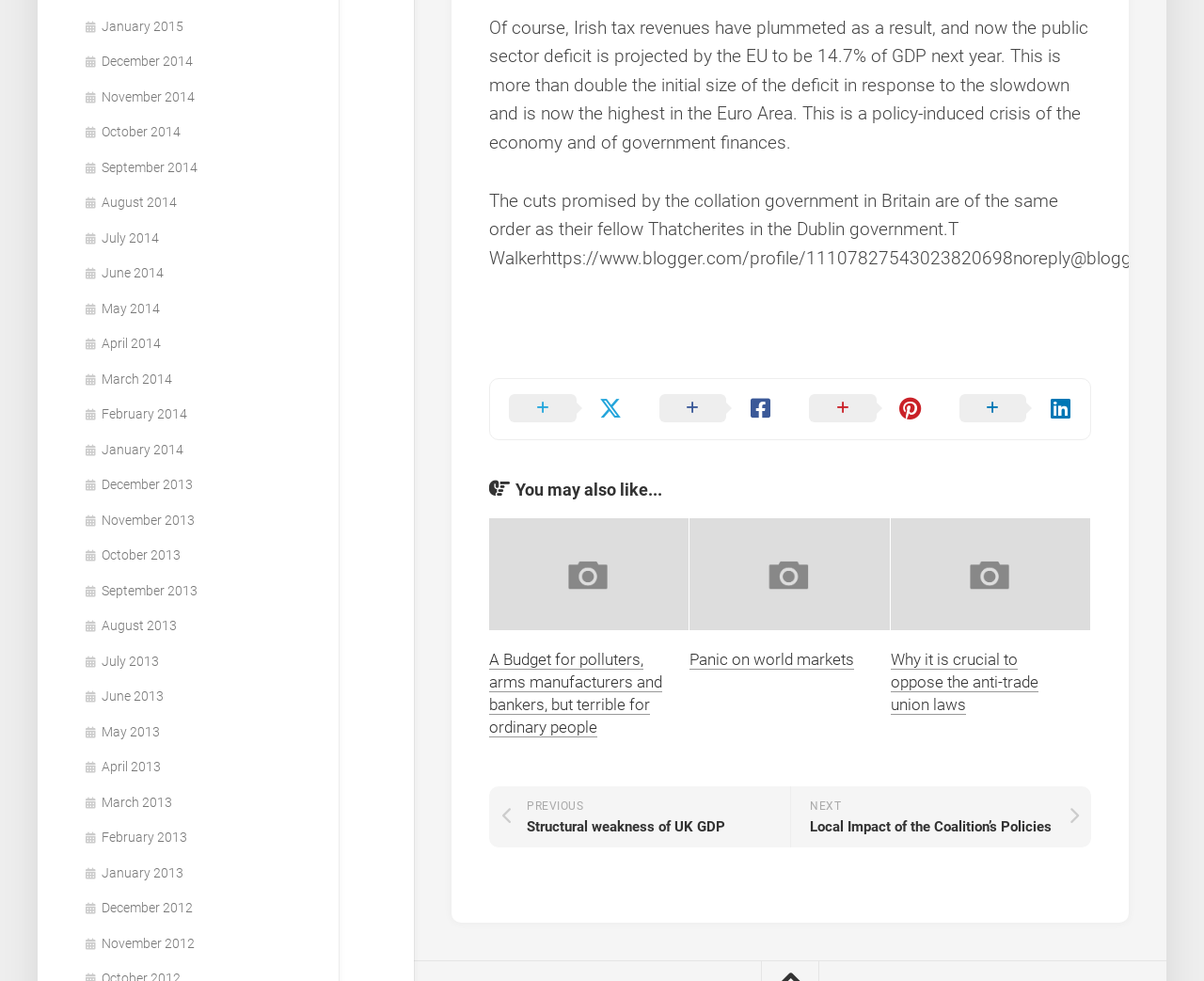What is the topic of the article? From the image, respond with a single word or brief phrase.

Economy and finance